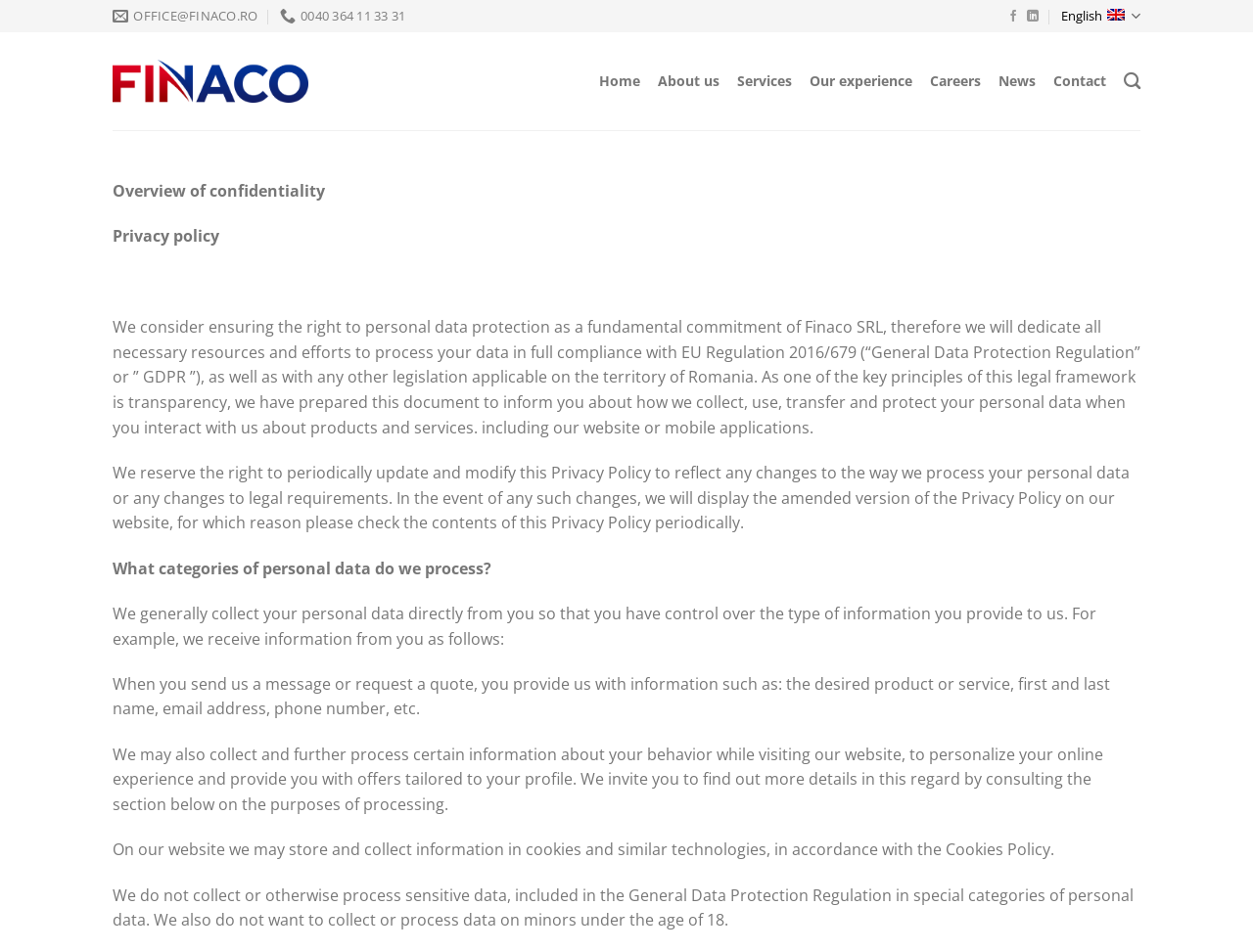Please identify the bounding box coordinates of the element I should click to complete this instruction: 'Search for something'. The coordinates should be given as four float numbers between 0 and 1, like this: [left, top, right, bottom].

None